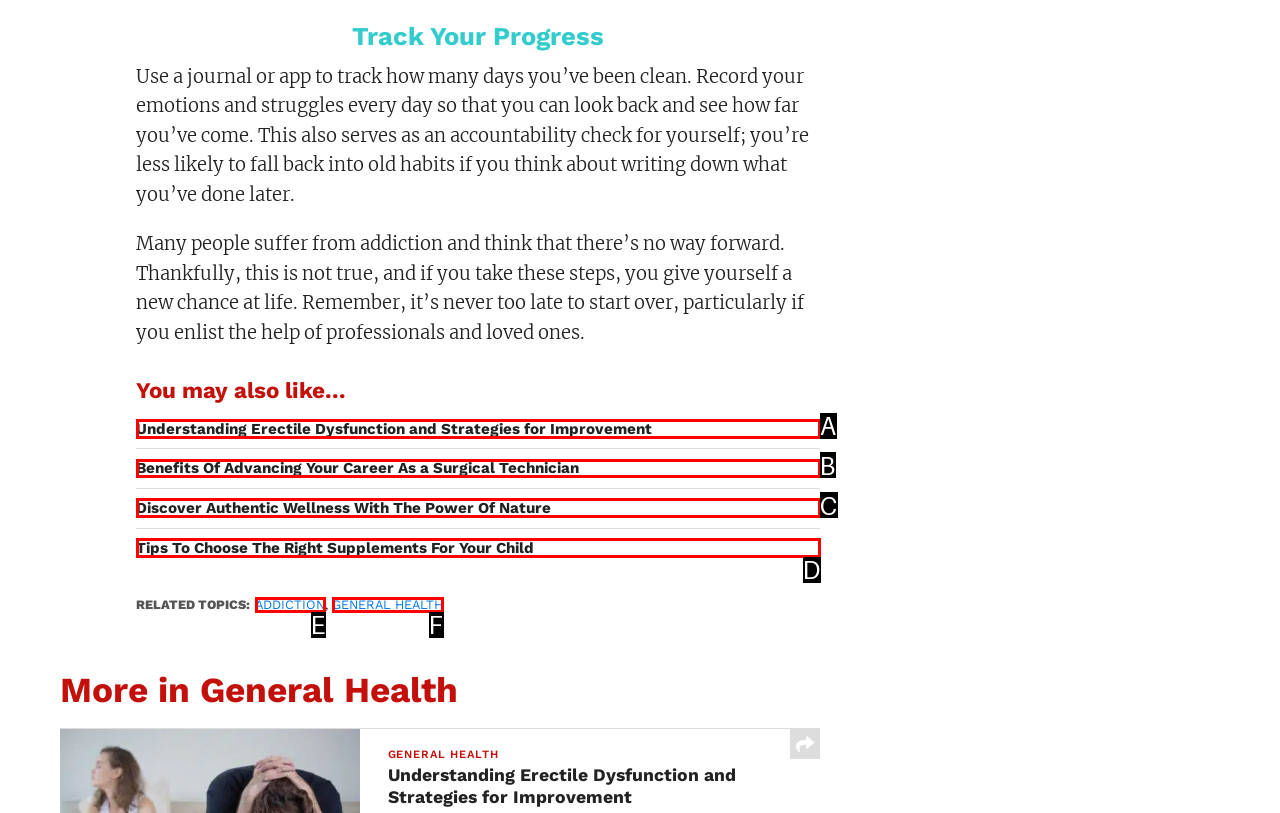Using the description: general health, find the corresponding HTML element. Provide the letter of the matching option directly.

F